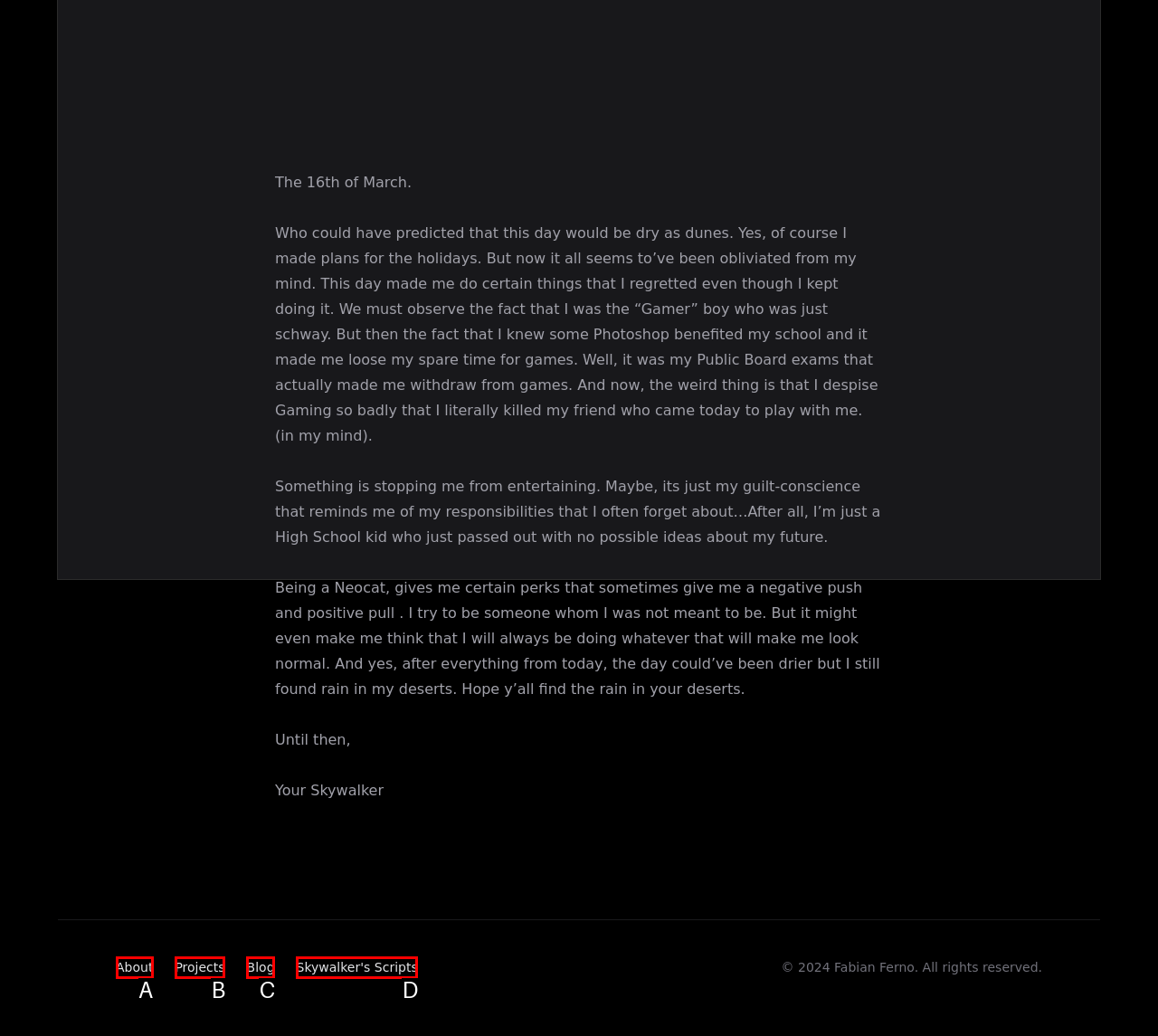Select the letter that aligns with the description: About. Answer with the letter of the selected option directly.

A